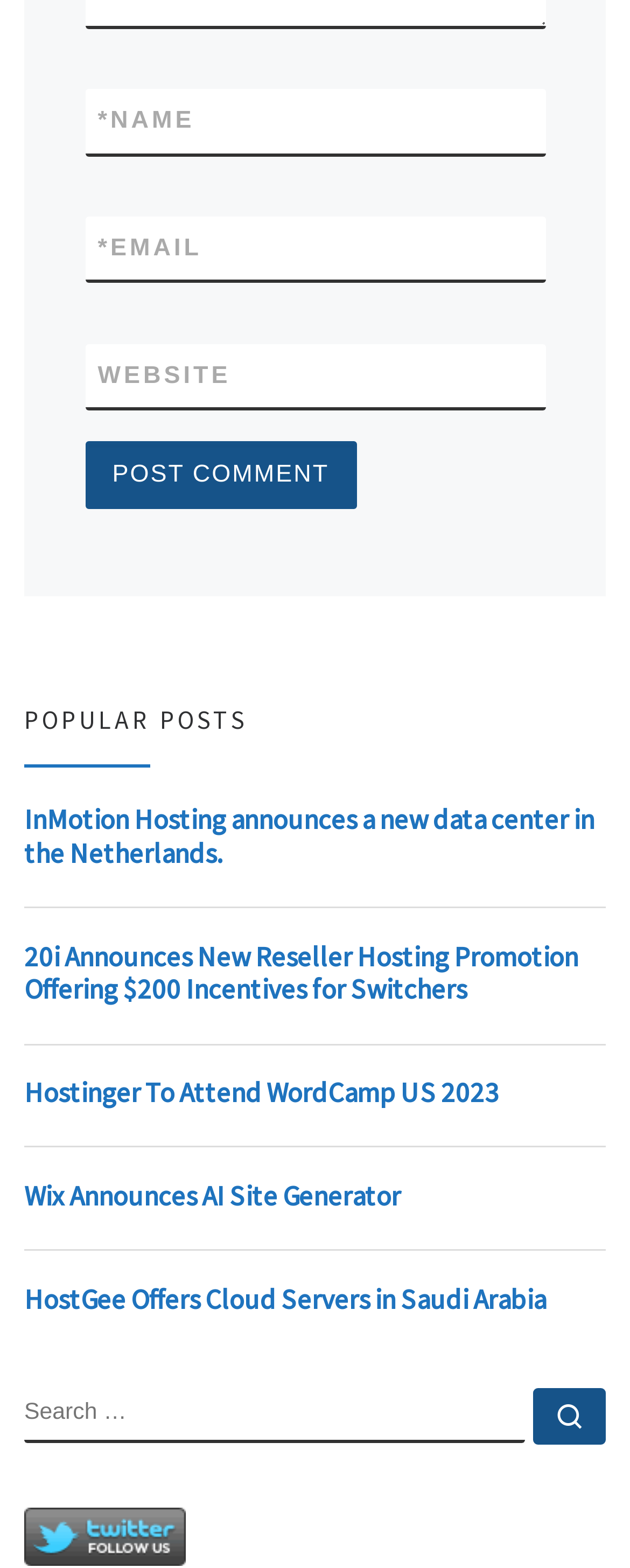Specify the bounding box coordinates of the element's region that should be clicked to achieve the following instruction: "Input your email". The bounding box coordinates consist of four float numbers between 0 and 1, in the format [left, top, right, bottom].

[0.135, 0.138, 0.865, 0.181]